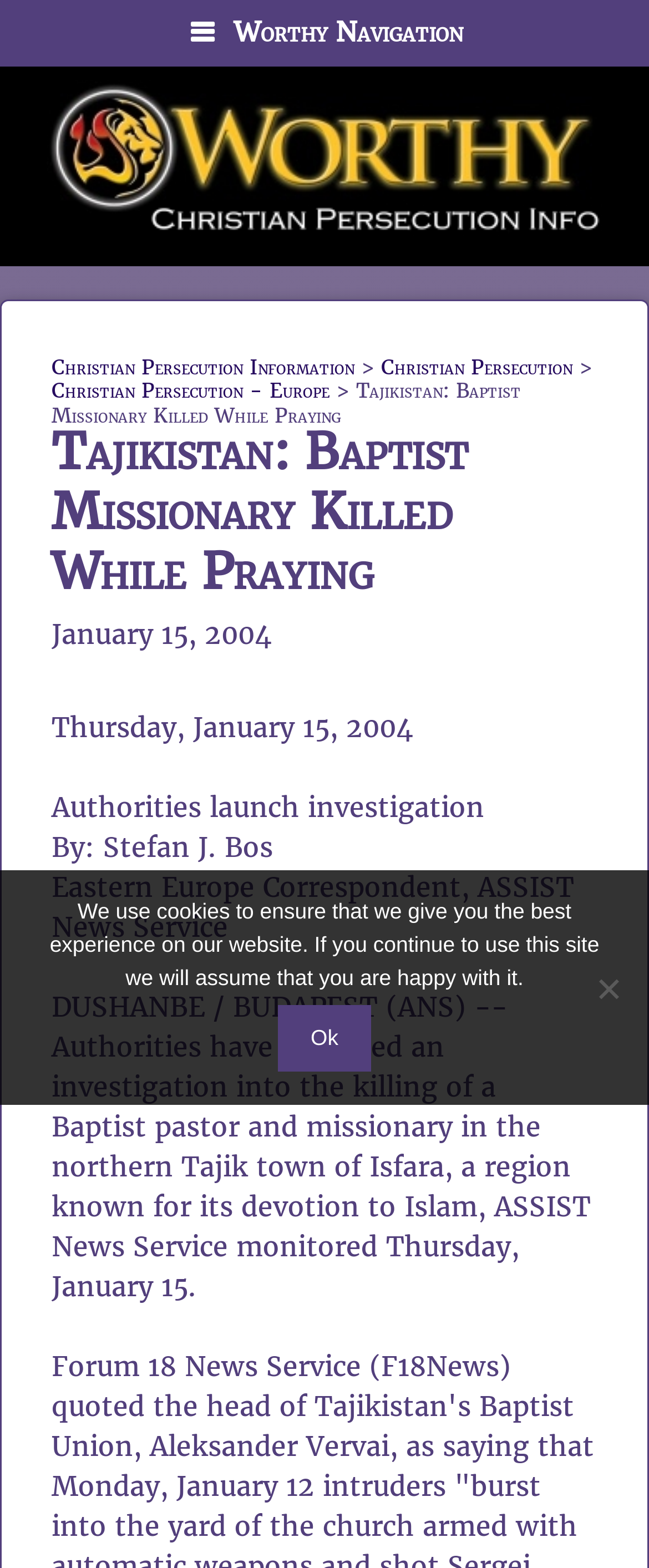Answer the question in one word or a short phrase:
What is the purpose of the investigation?

Killing of a Baptist pastor and missionary